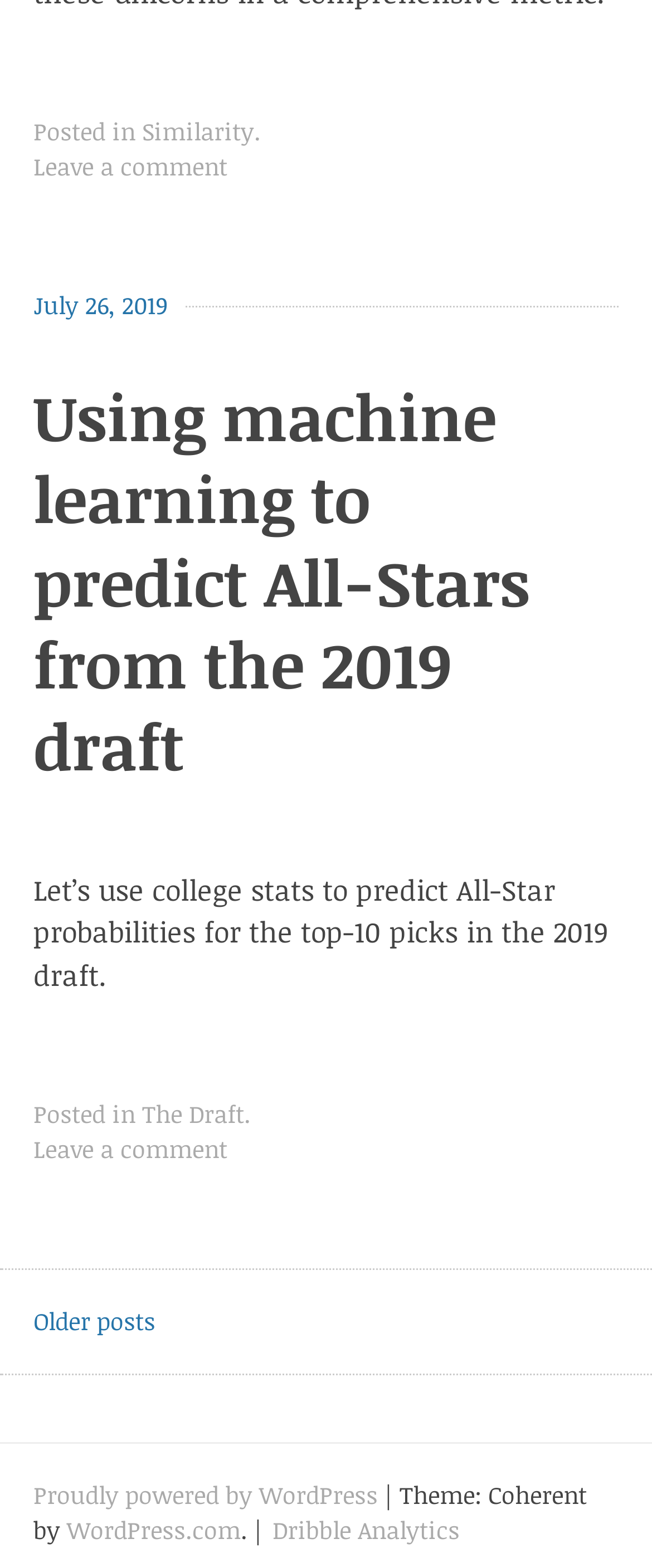How many sections are in the webpage?
Answer the question with a single word or phrase derived from the image.

3